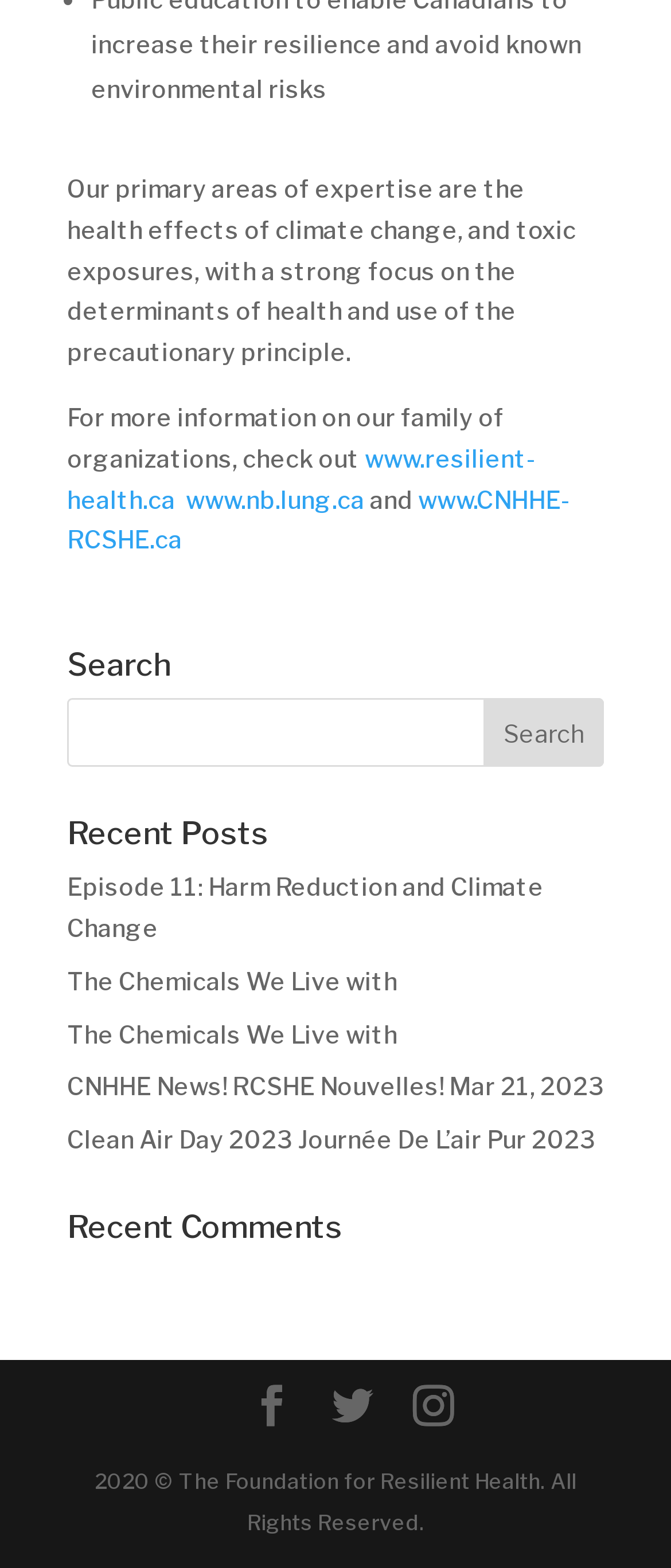How many links are there in the Recent Posts section?
Based on the visual, give a brief answer using one word or a short phrase.

5